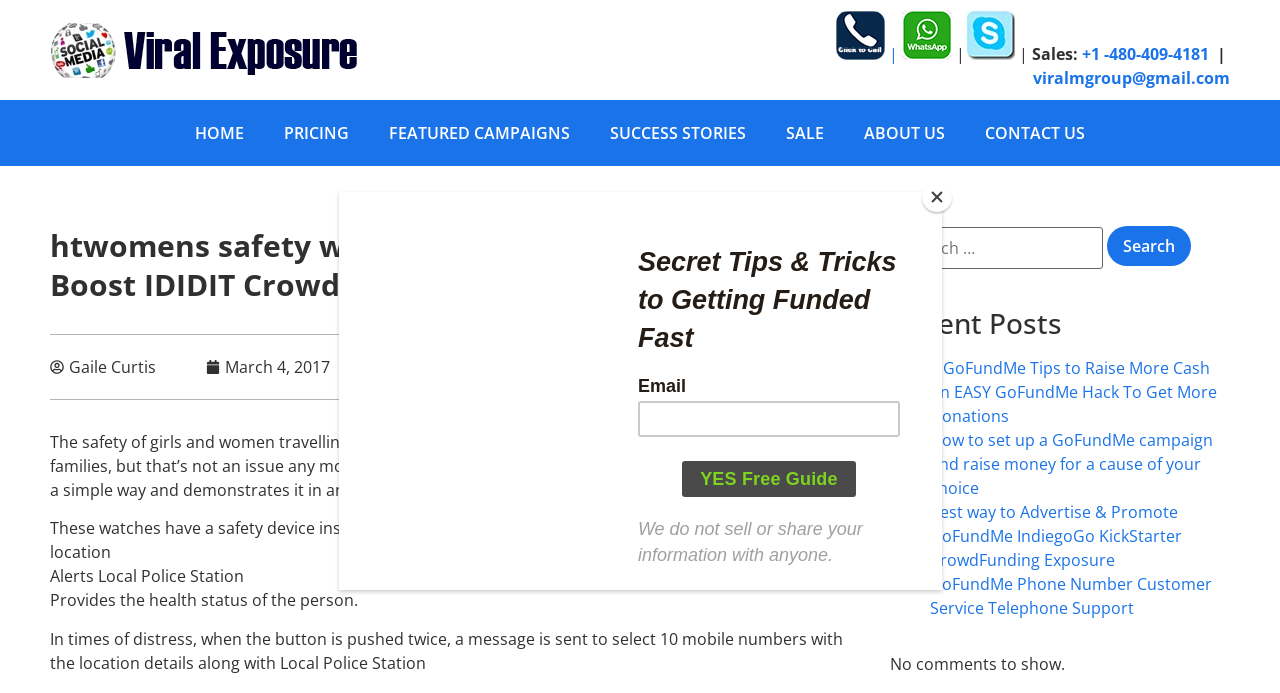Offer a comprehensive description of the webpage’s content and structure.

This webpage appears to be a crowdfunding platform focused on promoting safety for girls and women traveling alone. At the top of the page, there is a heading that reads "htwomens safety watch FREE Crowd Funding Promote Boost IDIDIT CrowdFundingExposure.com" and a link to "#1 GoFundMe IndieGoGo KickStarter CrowdFunding Exposure!" with an accompanying image.

Below this, there are several links and images related to contacting Crowd Funding Exposure, including phone numbers and WhatsApp support. To the right of these links, there is a section with sales information, including a phone number and email address.

The main content of the page is divided into two columns. On the left, there is a section describing a product that aims to ensure the safety of girls and women traveling alone. The product is a watch with a safety device that alerts 10 selected phone numbers with location details and also provides health status information. In times of distress, the watch can send a message to the selected numbers and the local police station.

On the right, there is a search bar with a button to search for specific content. Below this, there is a section titled "Recent Posts" with a list of links to various articles related to crowdfunding, including tips for raising more cash on GoFundMe and how to set up a campaign.

At the top of the right column, there is a navigation menu with links to different sections of the website, including "HOME", "PRICING", "FEATURED CAMPAIGNS", "SUCCESS STORIES", "SALE", "ABOUT US", and "CONTACT US".